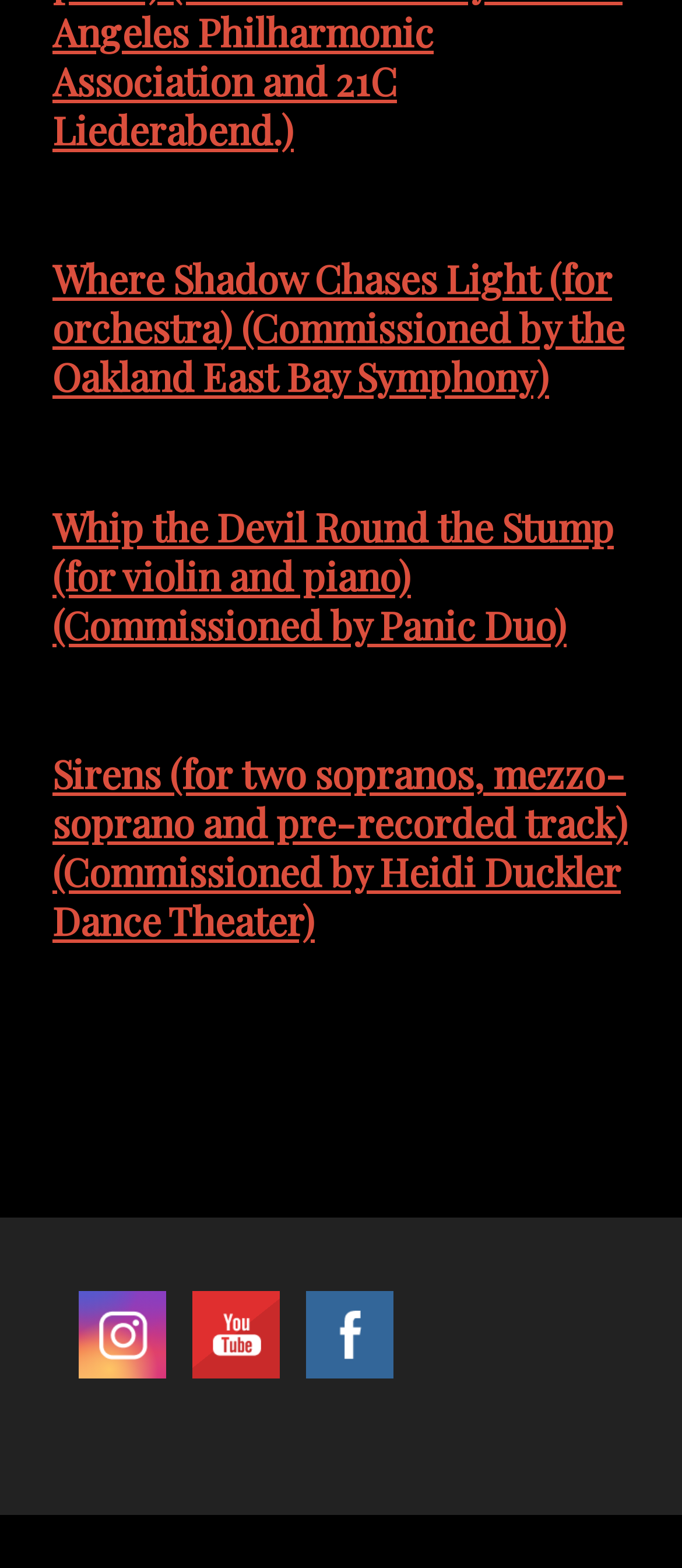Answer succinctly with a single word or phrase:
What is the last composition listed?

Sirens